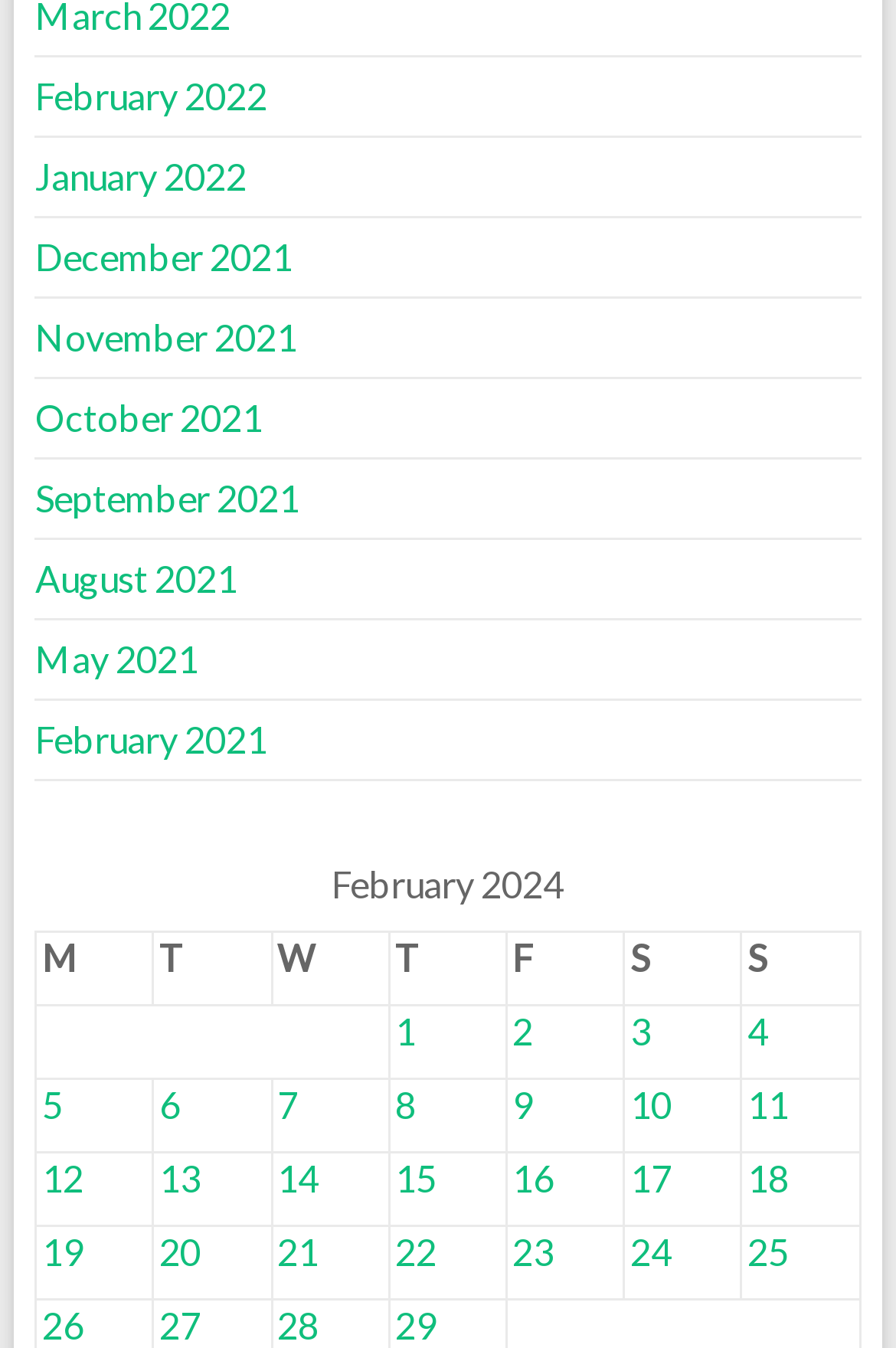Answer the question in one word or a short phrase:
What is the last day of the month with posts?

February 29